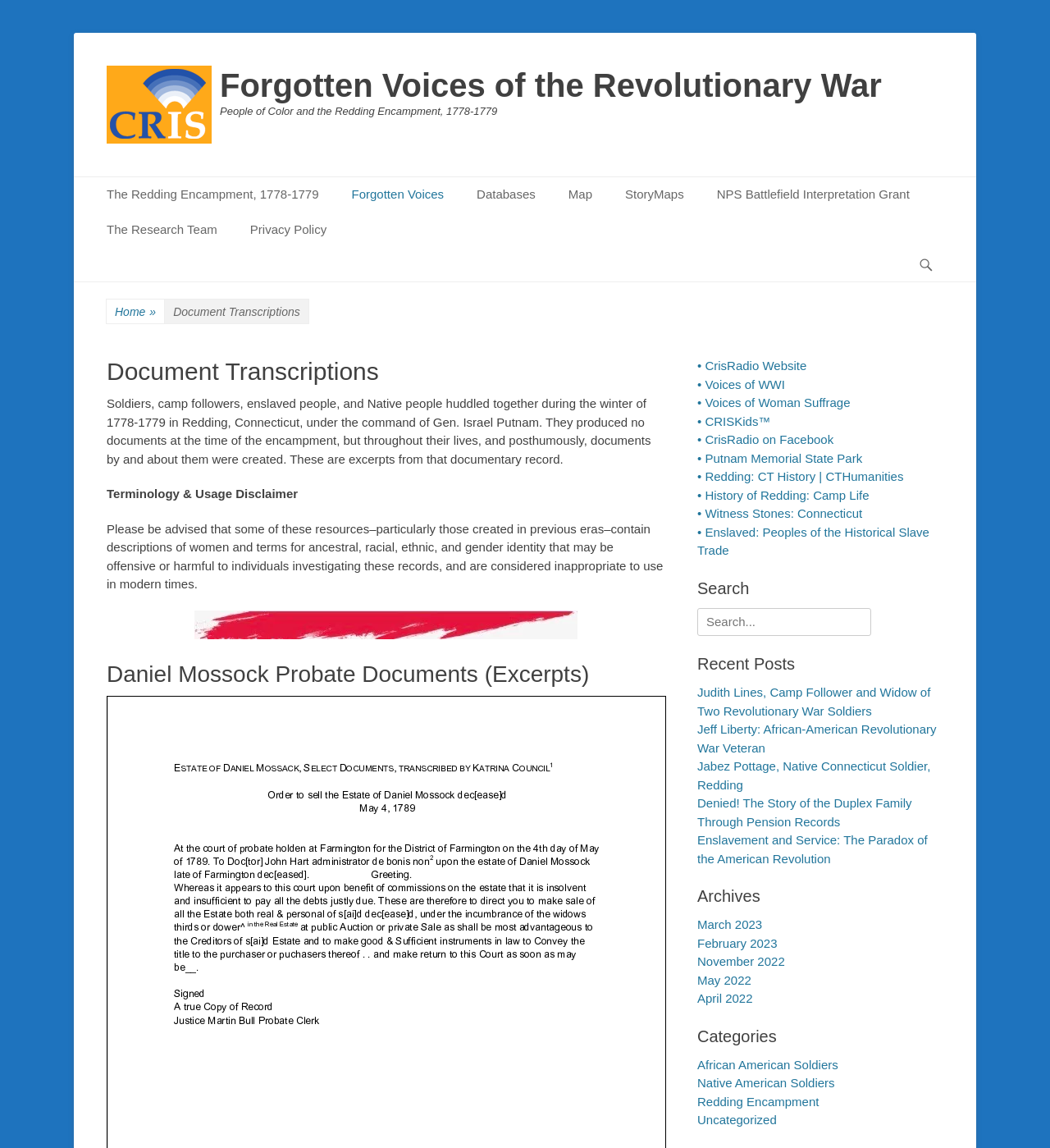What is the name of the logo on the top left?
From the screenshot, supply a one-word or short-phrase answer.

CrisRadio Logo